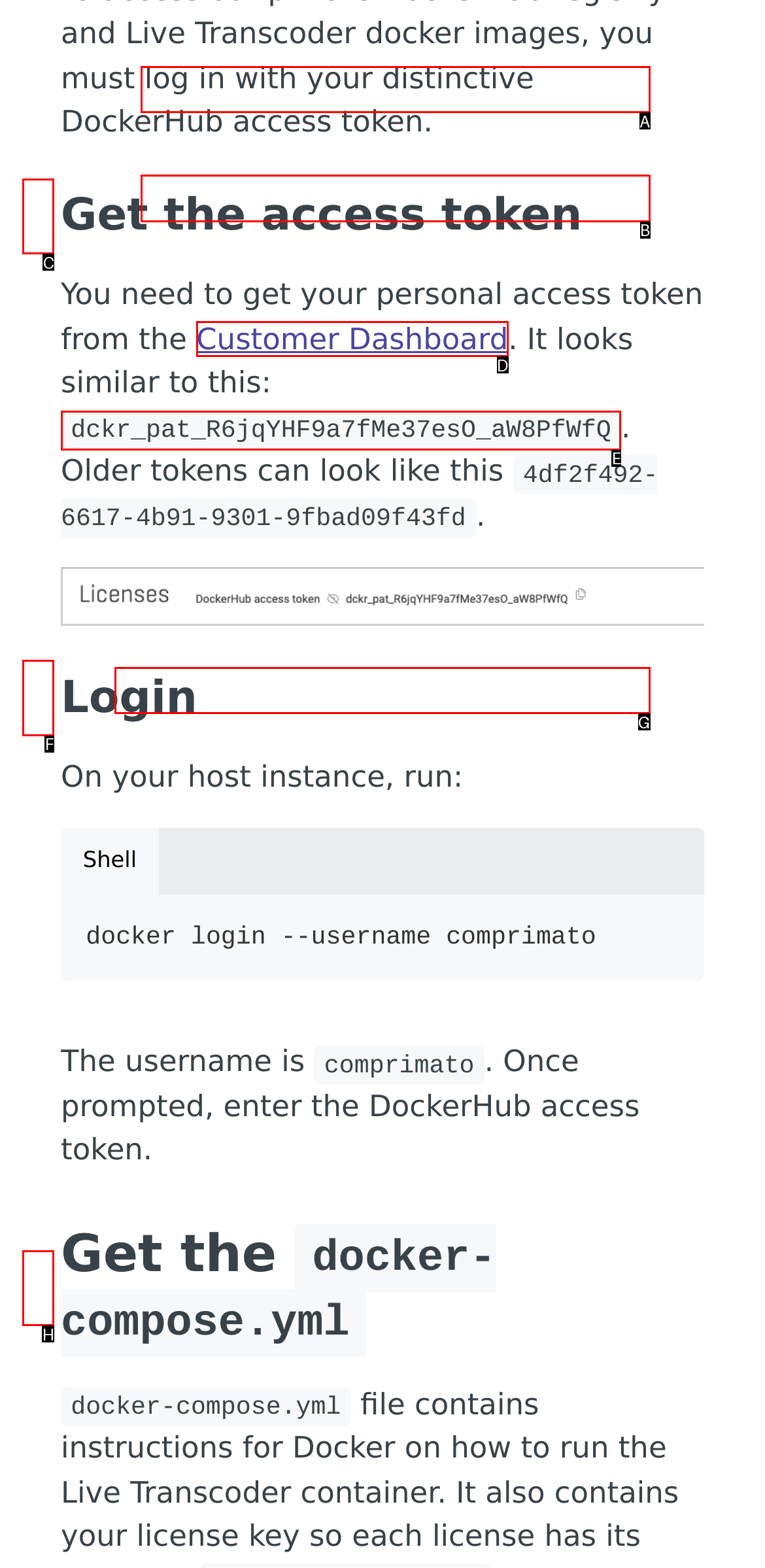Select the HTML element that matches the description: Customer Dashboard
Respond with the letter of the correct choice from the given options directly.

D